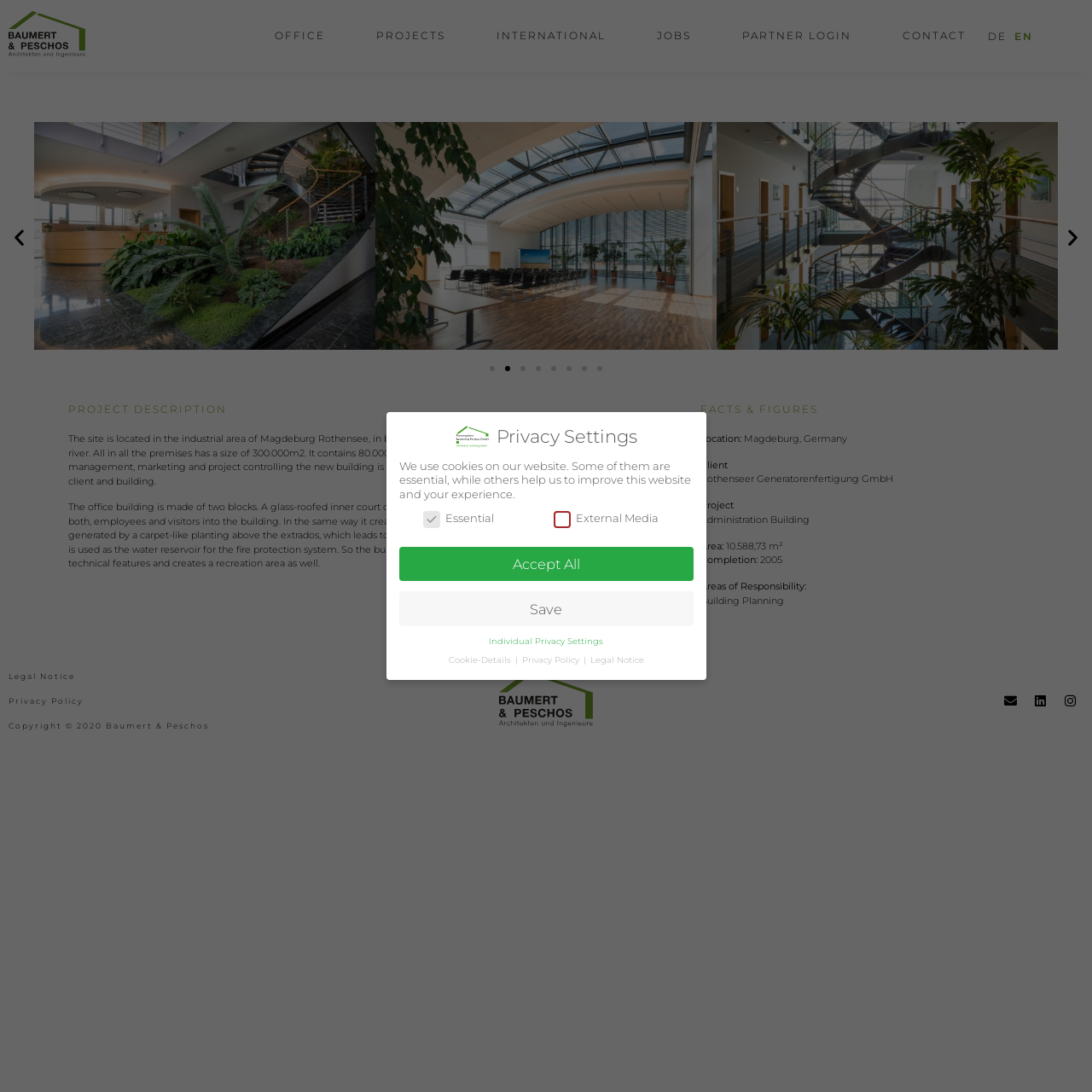Please locate the bounding box coordinates of the region I need to click to follow this instruction: "Contact us".

[0.811, 0.015, 0.9, 0.051]